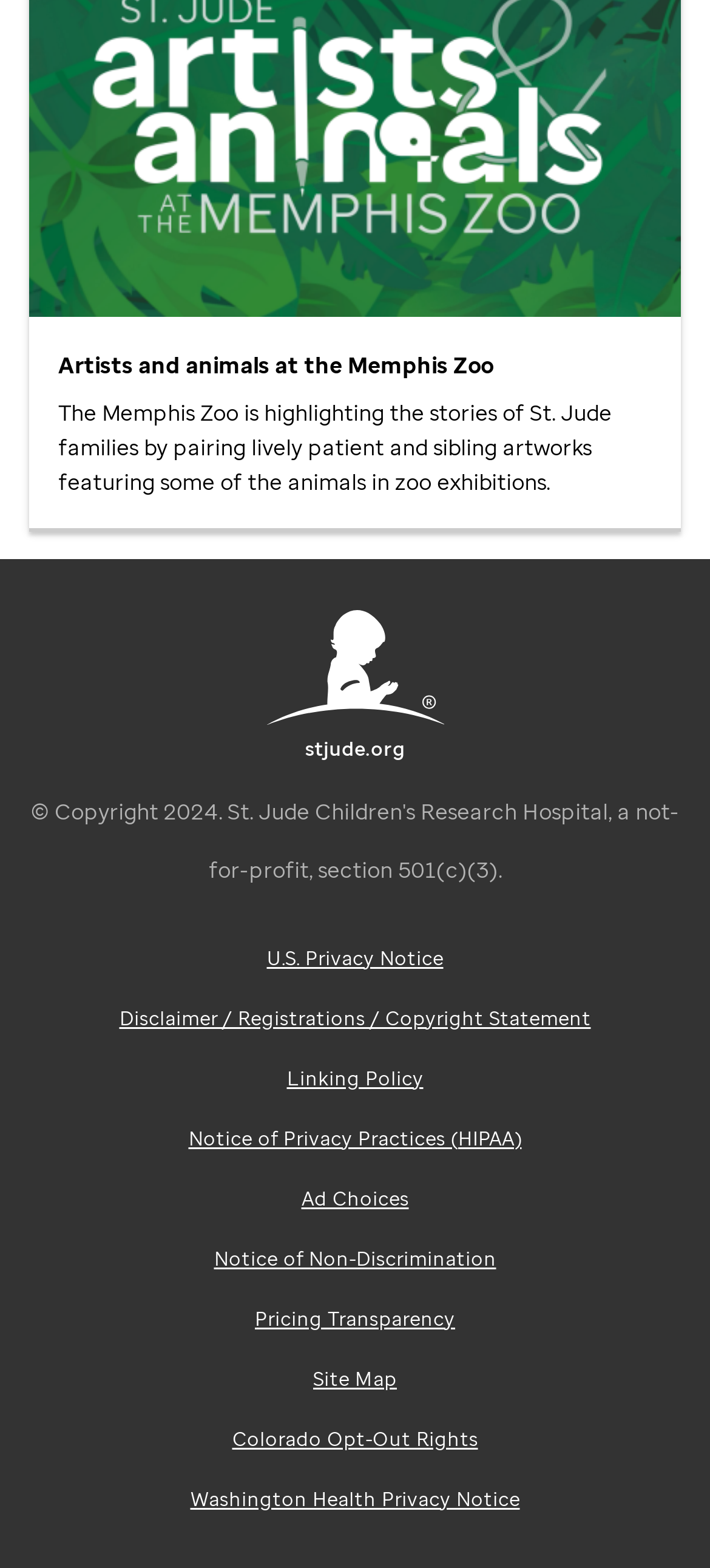Identify the bounding box coordinates of the element to click to follow this instruction: 'explore Site Map'. Ensure the coordinates are four float values between 0 and 1, provided as [left, top, right, bottom].

[0.441, 0.871, 0.559, 0.887]